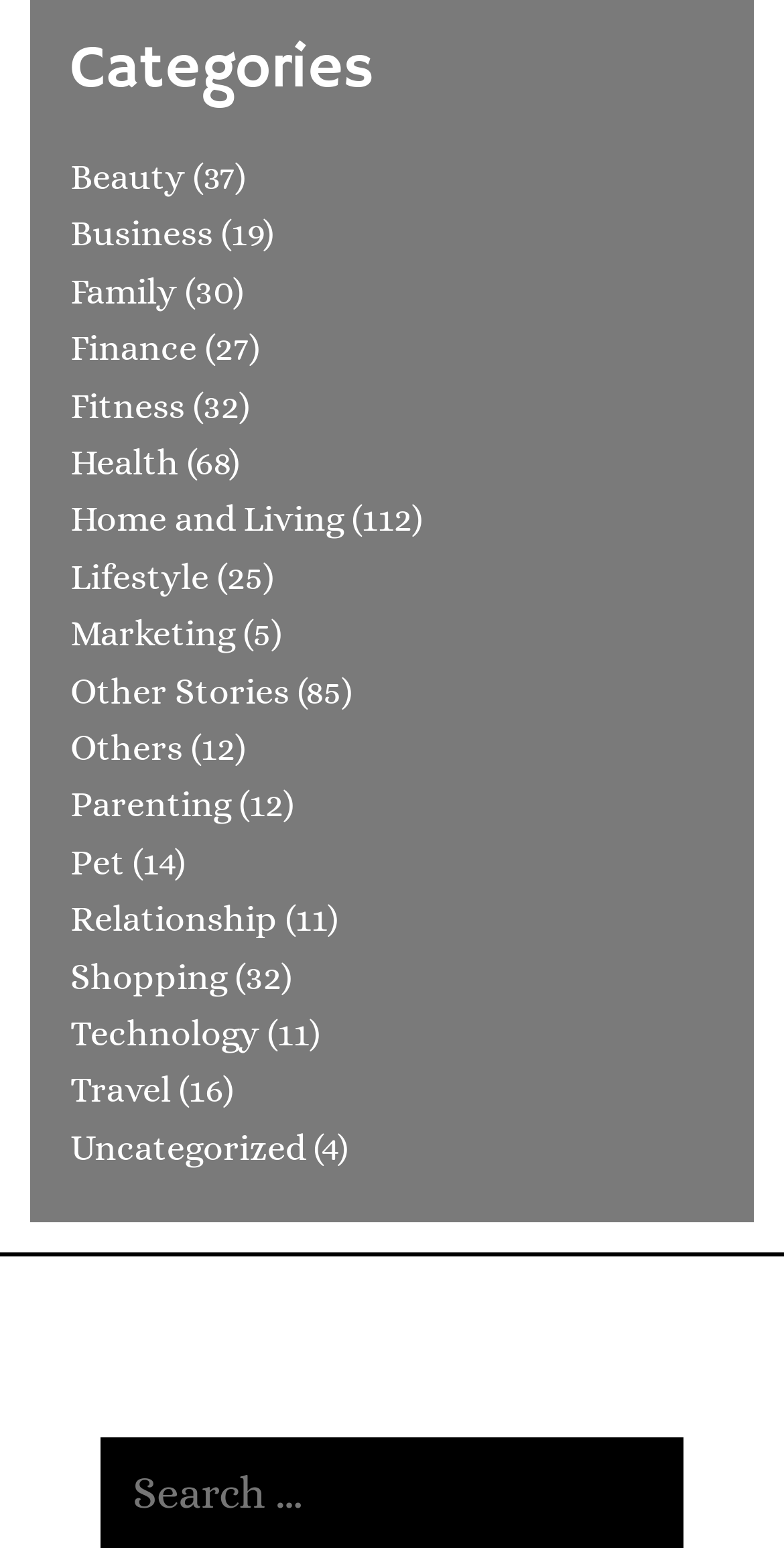Give the bounding box coordinates for the element described by: "Marketing".

[0.09, 0.392, 0.3, 0.418]